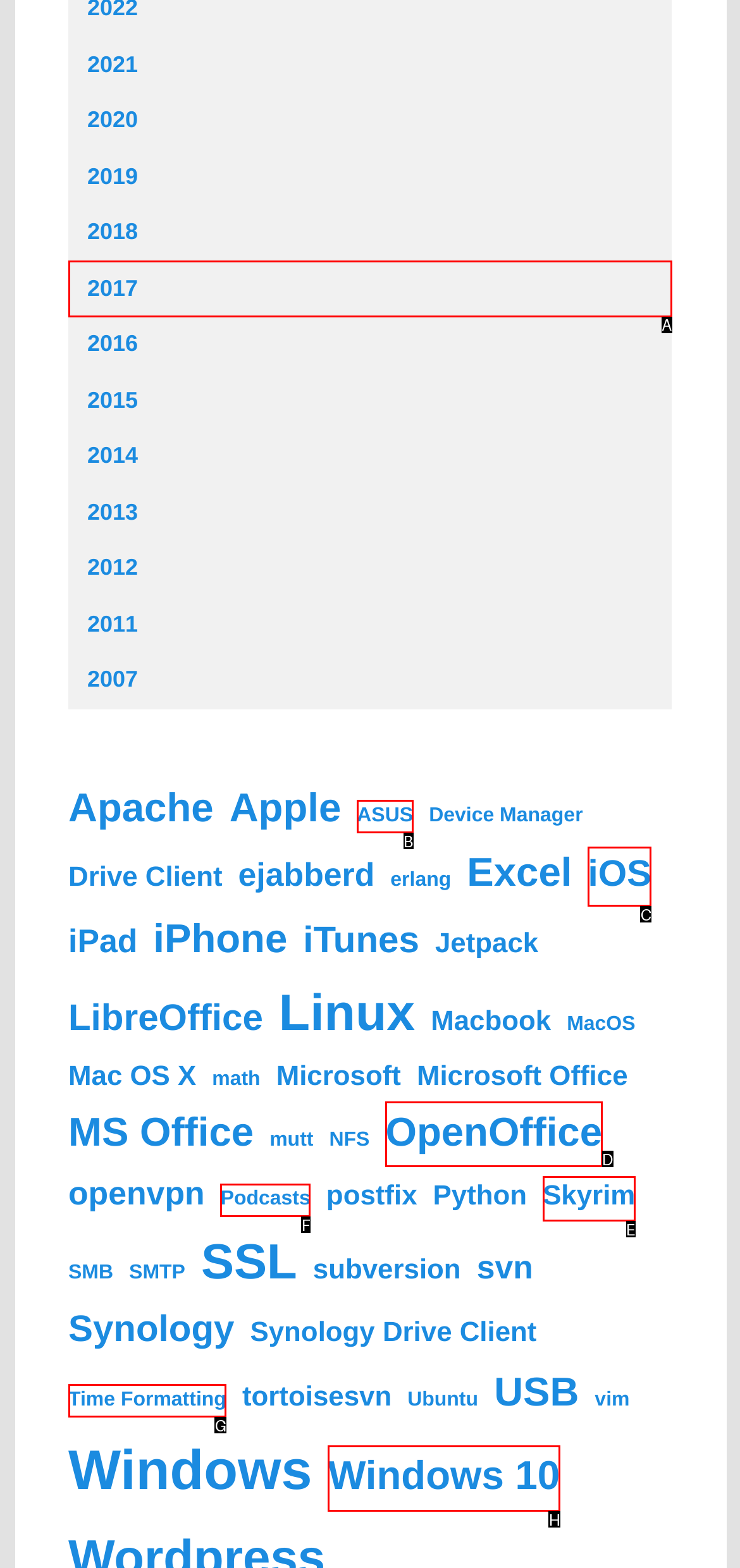Select the HTML element that needs to be clicked to perform the task: Check Windows 10 items. Reply with the letter of the chosen option.

H